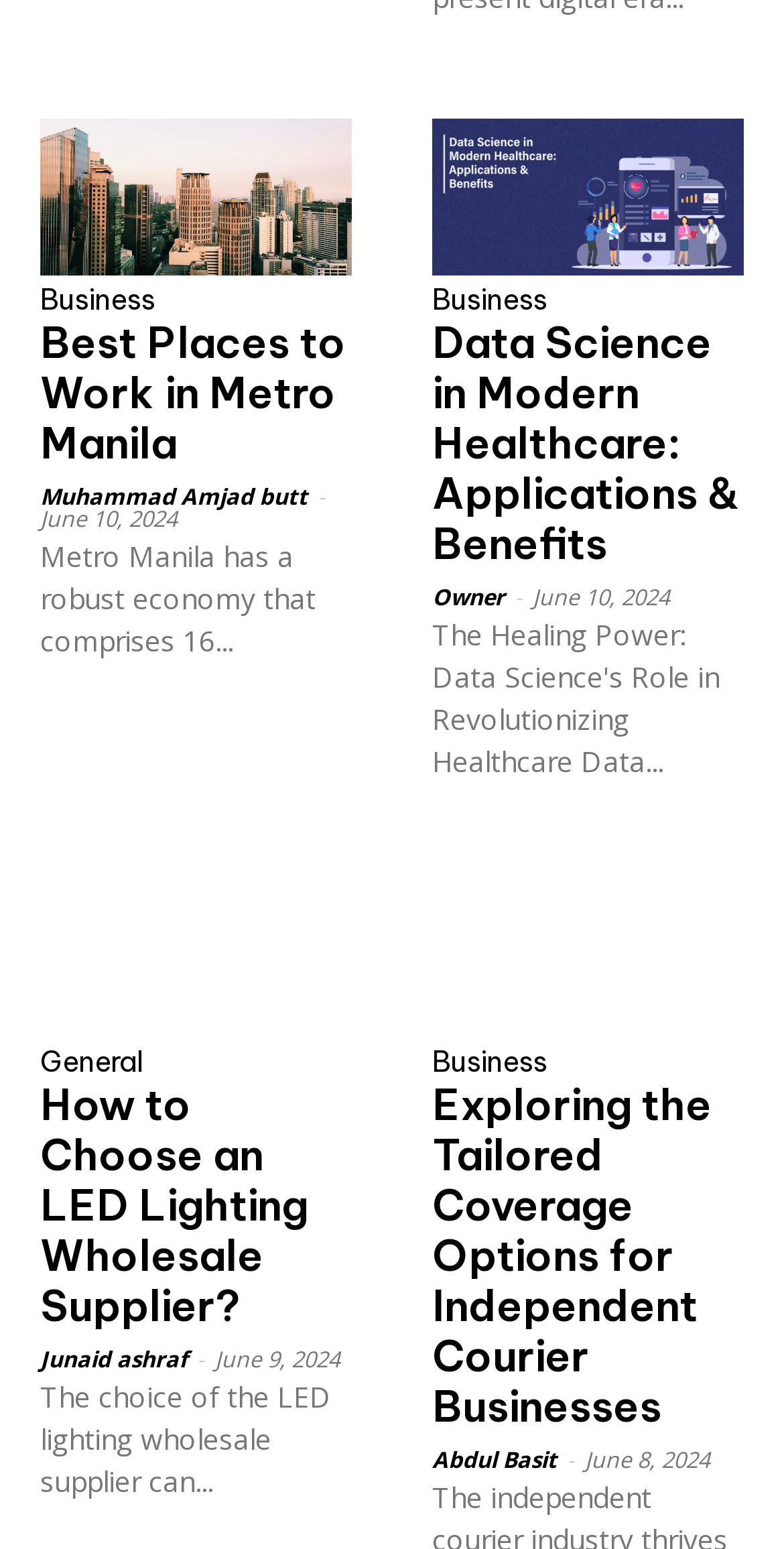What is the category of the first article?
Analyze the screenshot and provide a detailed answer to the question.

I looked at the first article, which is 'Best Places to Work in Metro Manila'. Above the title, I found the category, which is 'Business'.